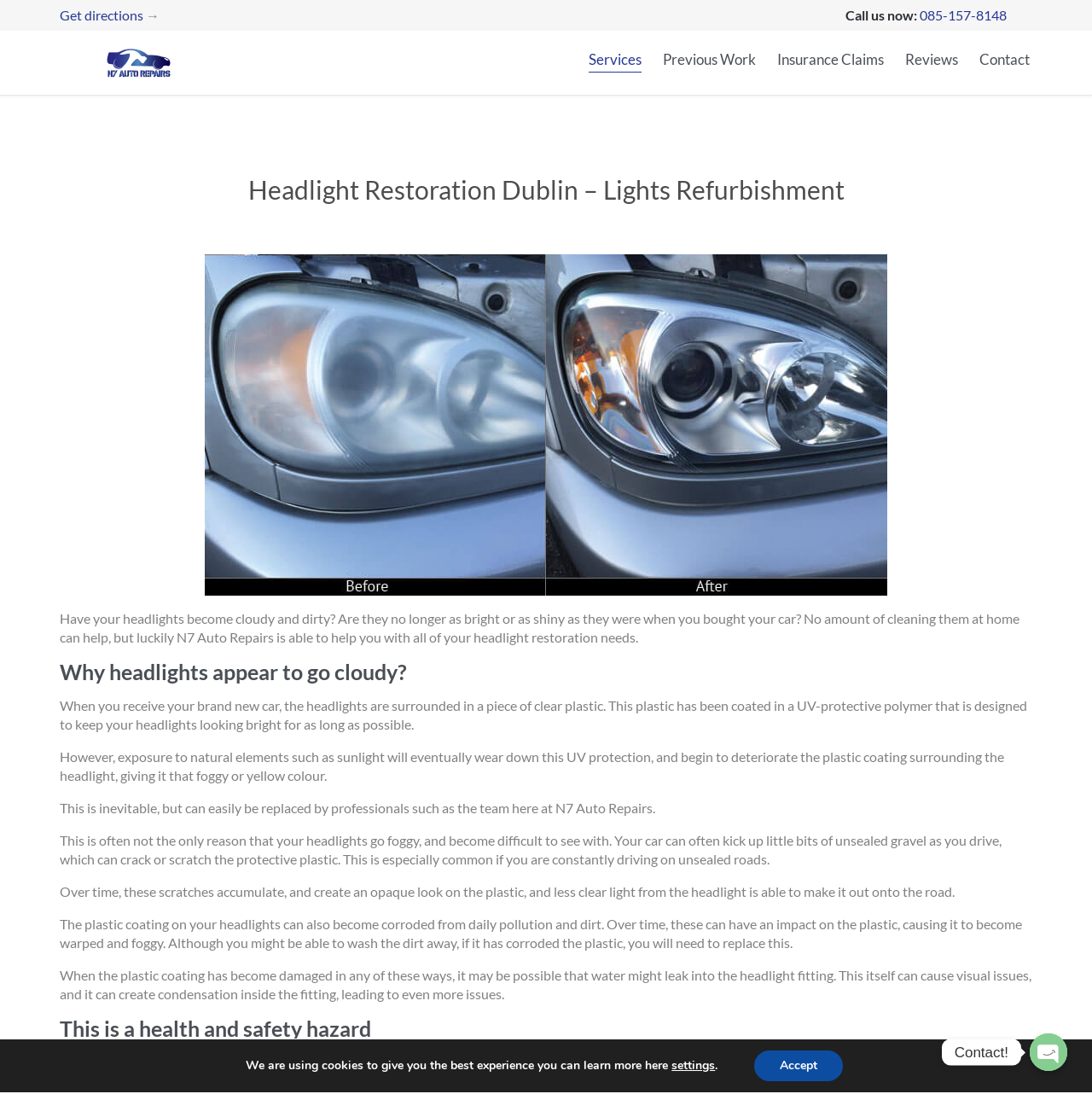Specify the bounding box coordinates of the area that needs to be clicked to achieve the following instruction: "Contact us via Whatsapp".

[0.943, 0.945, 0.977, 0.979]